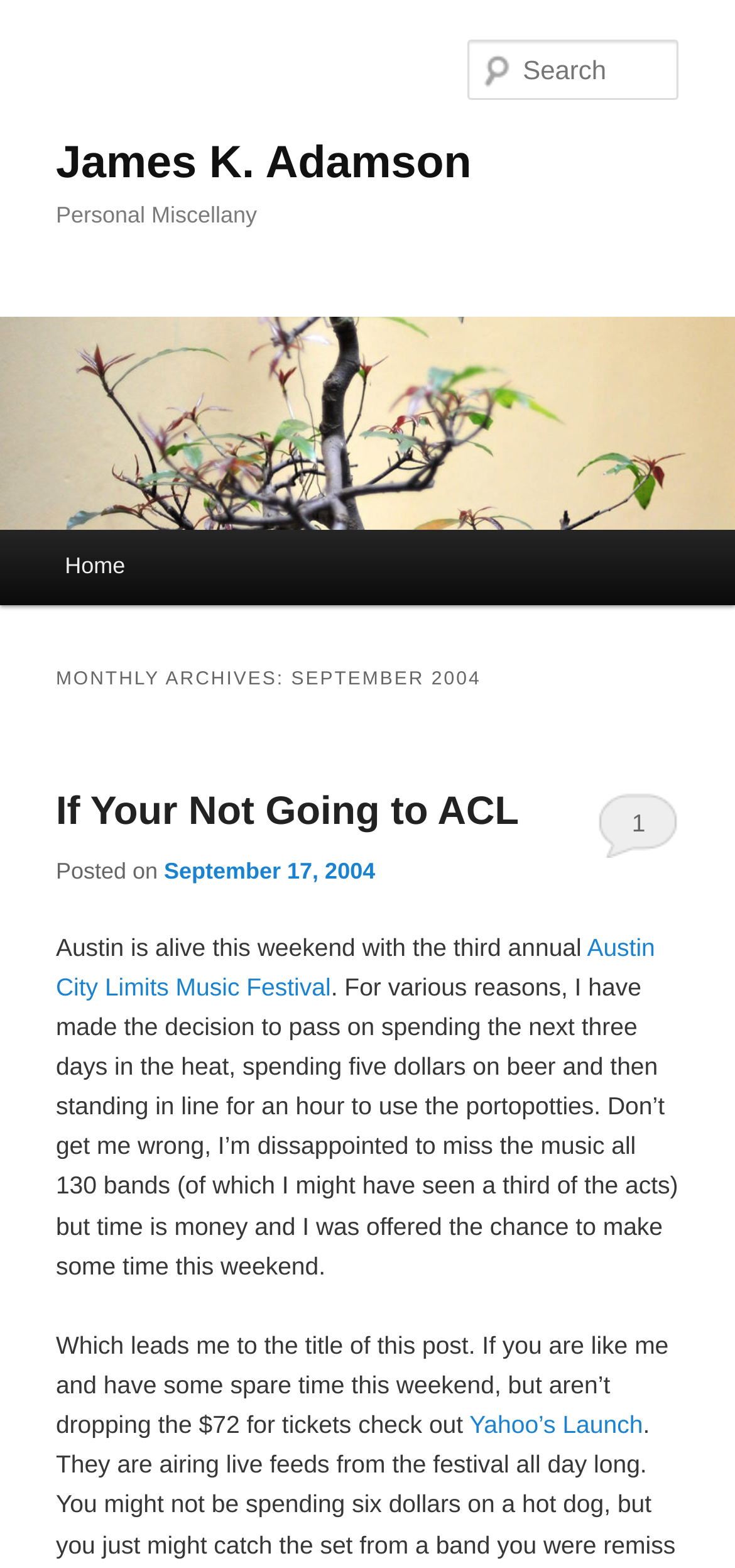Given the description "Yahoo’s Launch", provide the bounding box coordinates of the corresponding UI element.

[0.639, 0.9, 0.875, 0.918]